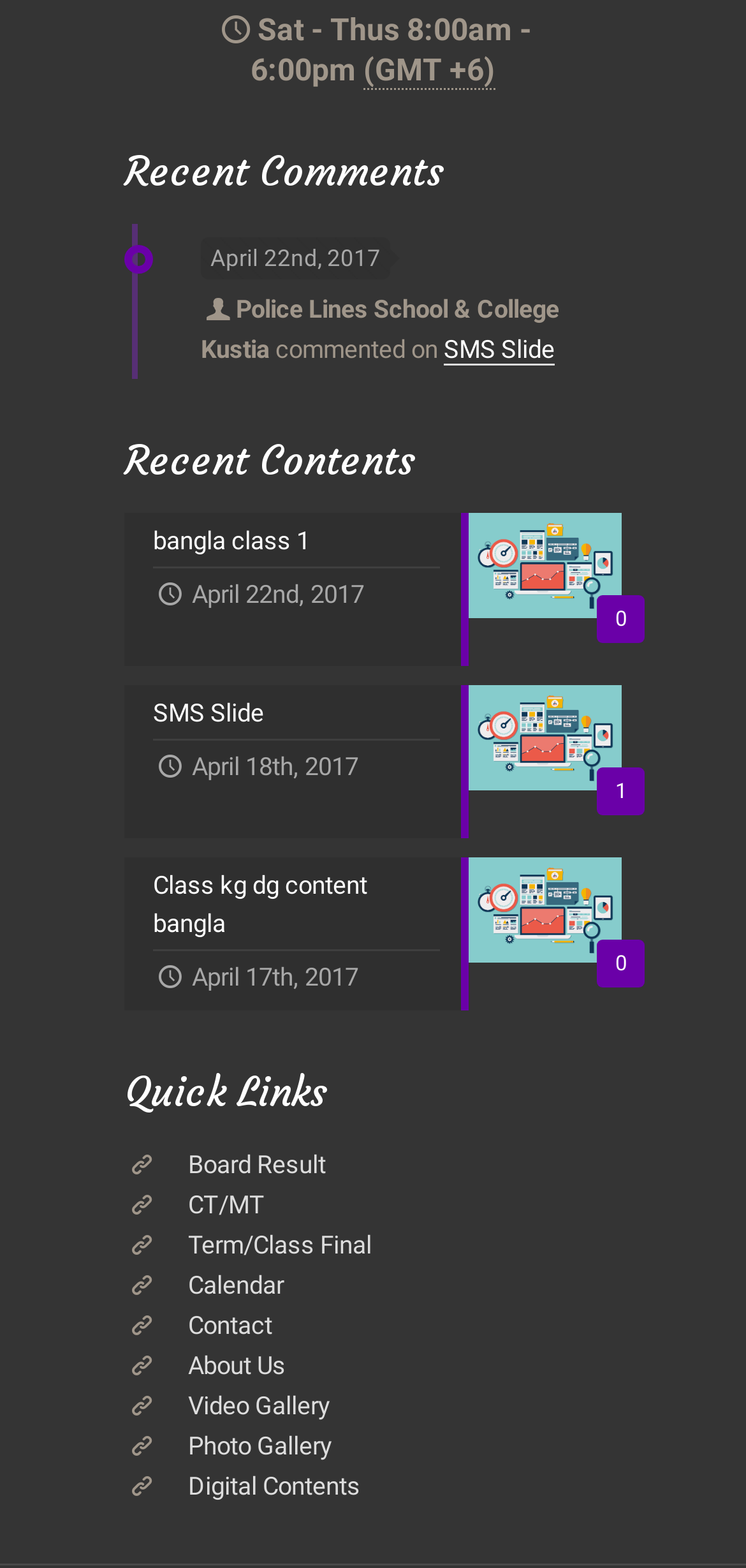Provide a brief response to the question below using one word or phrase:
What is the category of the content 'bangla class 1'?

Recent Contents